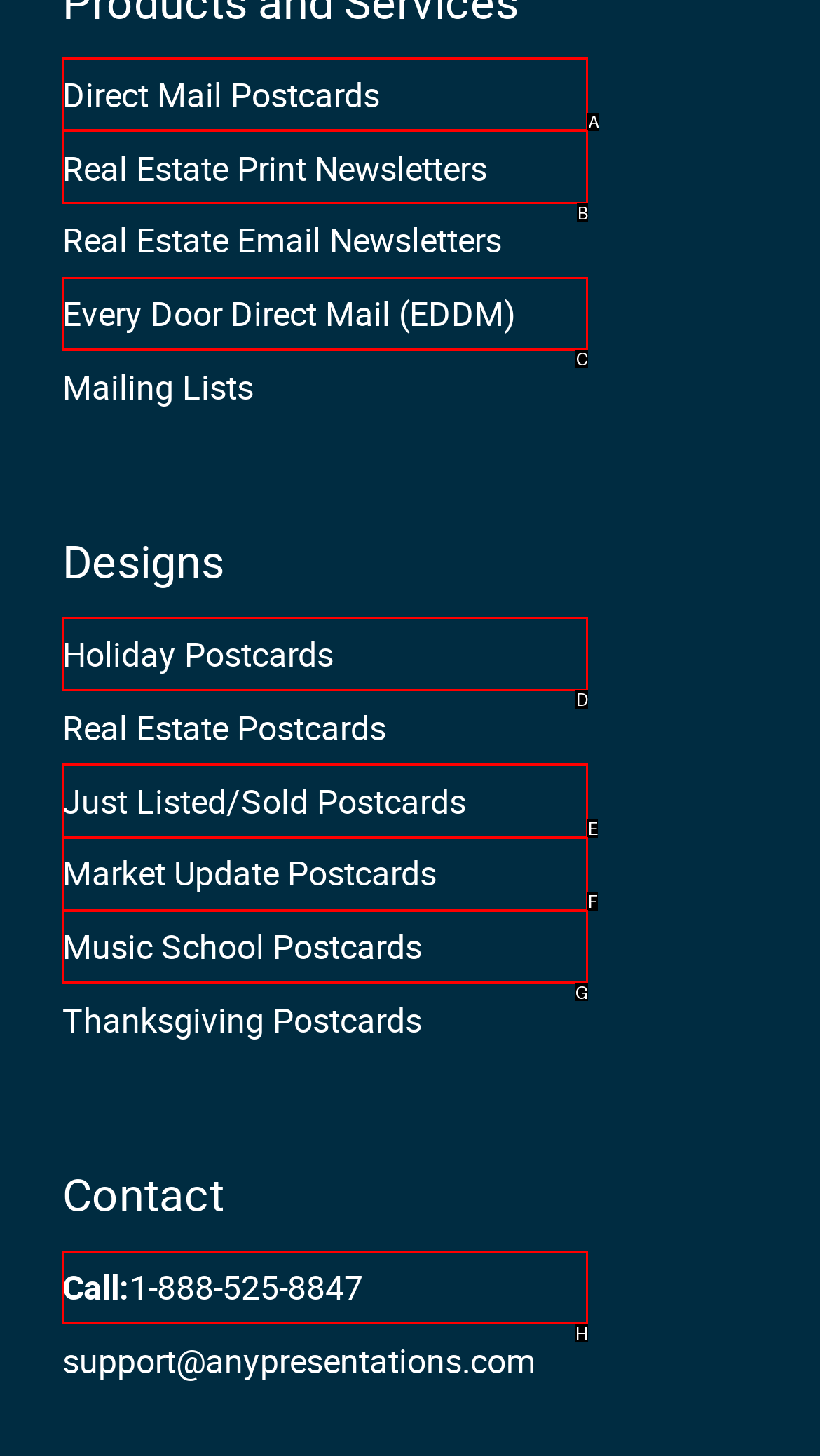Determine which UI element I need to click to achieve the following task: View Real Estate Print Newsletters Provide your answer as the letter of the selected option.

B